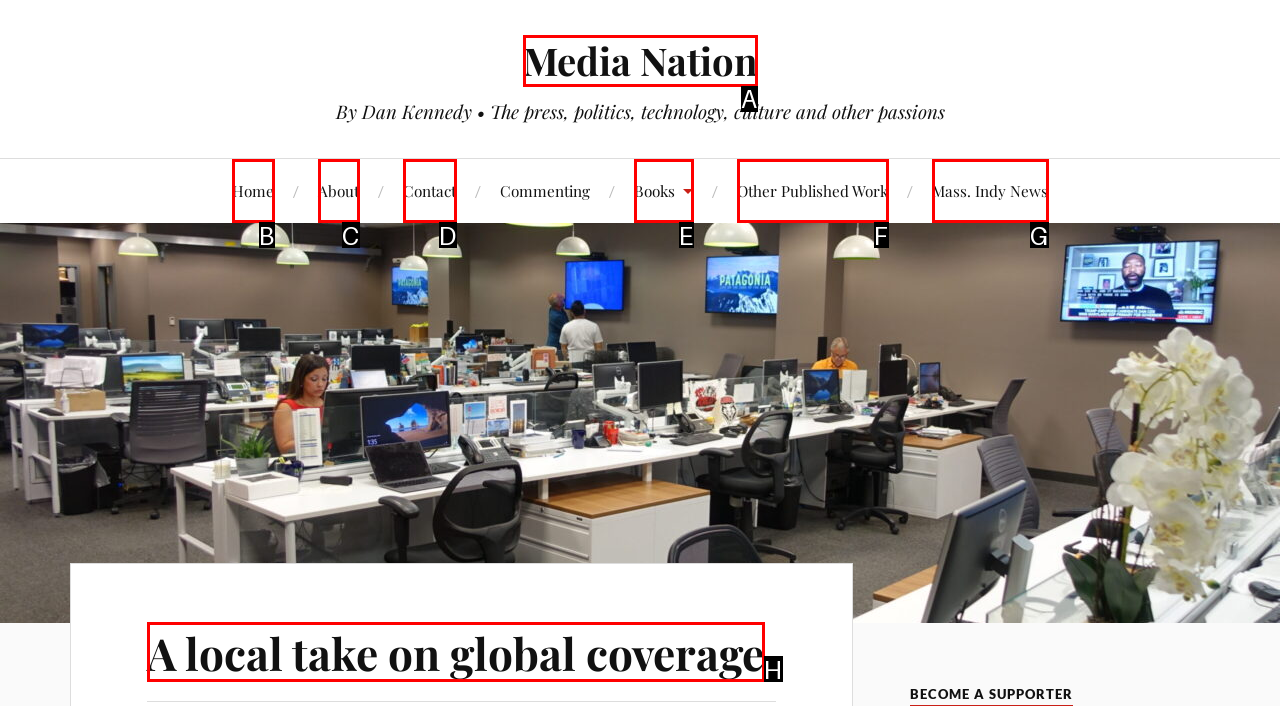Based on the provided element description: alt="Wellington Historical Society", identify the best matching HTML element. Respond with the corresponding letter from the options shown.

None